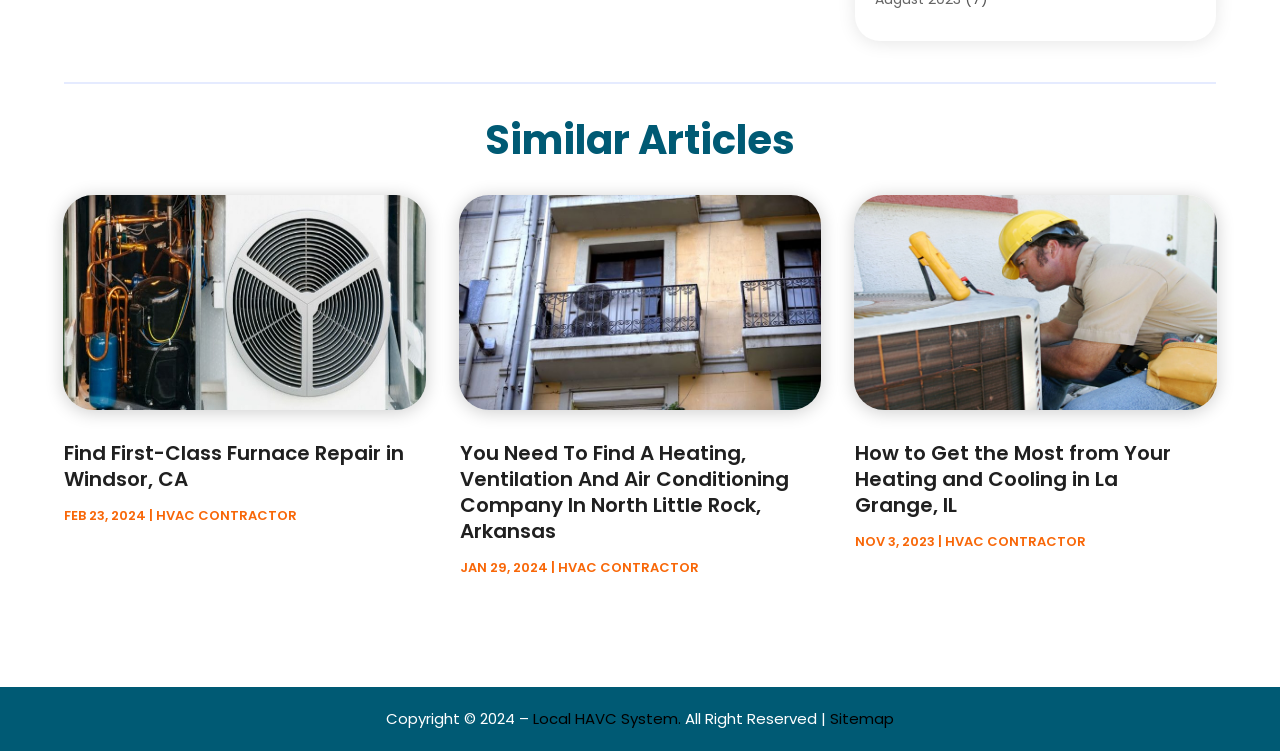Identify the bounding box of the HTML element described as: "Empowering Tomorrow’s Leaders Through Finance".

None